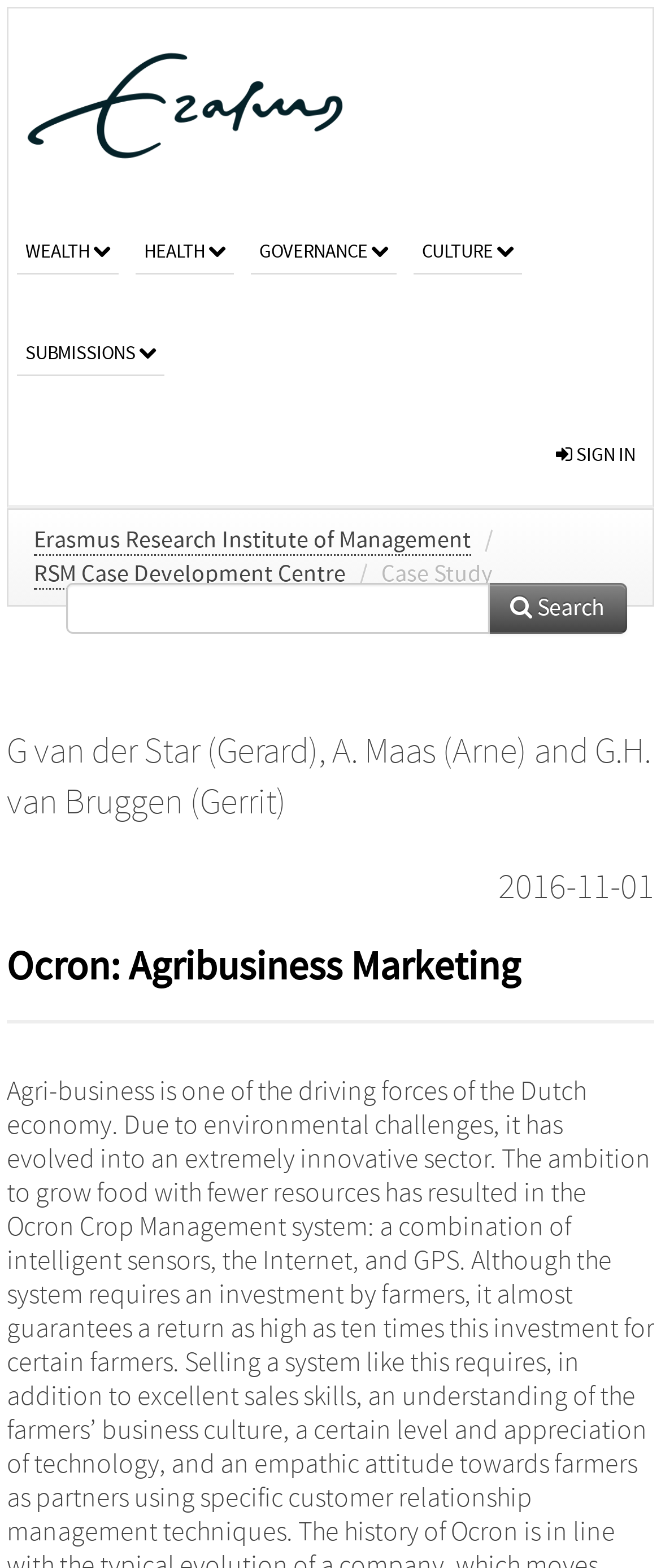How many links are there in the top navigation bar?
Please provide a single word or phrase based on the screenshot.

5